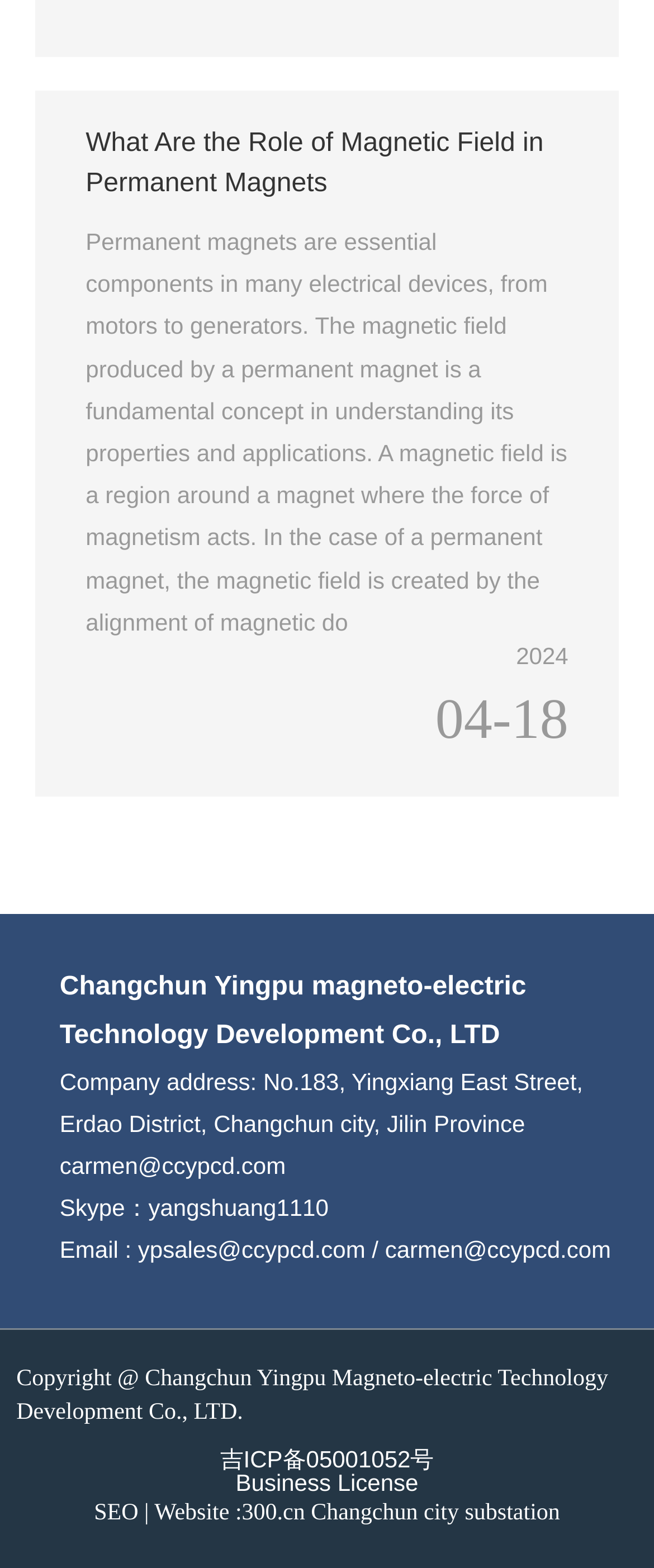Refer to the image and provide a thorough answer to this question:
What is the company name?

The company name can be found in the middle section of the webpage, where the company's address and contact information are provided.